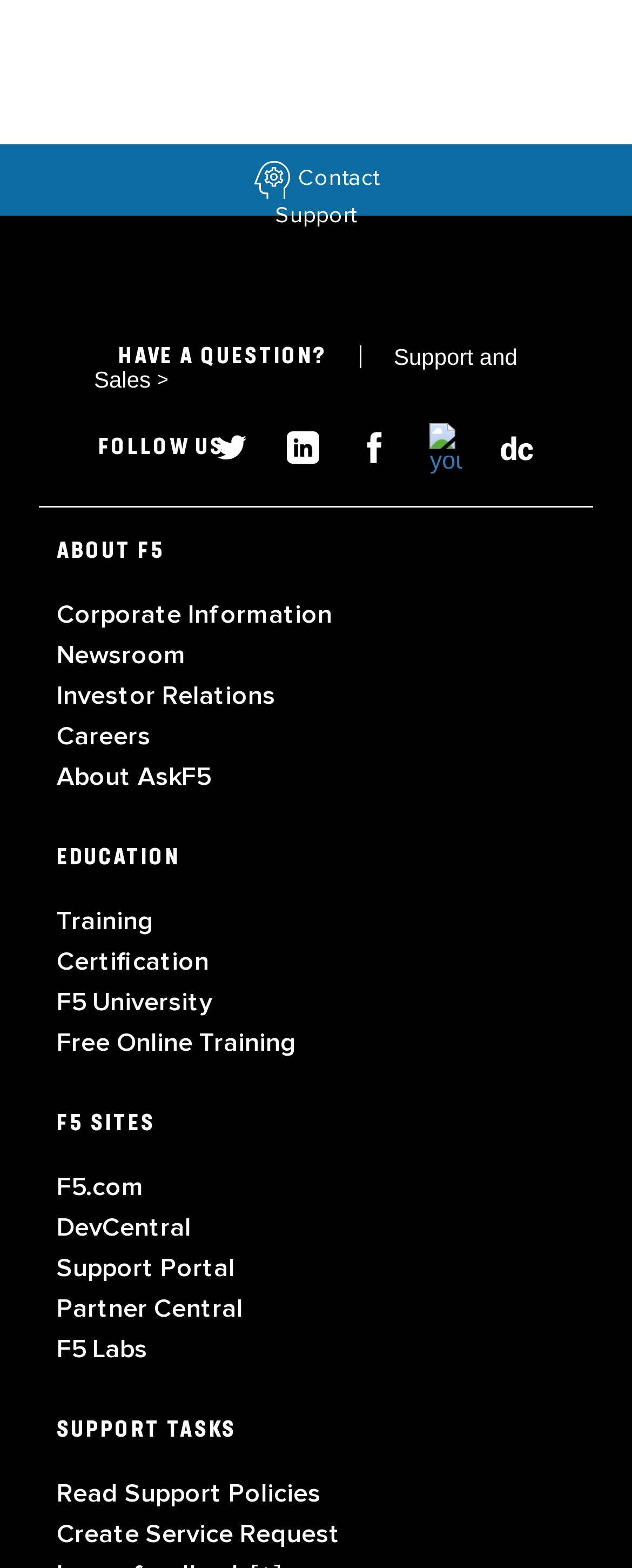Identify the bounding box coordinates of the clickable region necessary to fulfill the following instruction: "Create a Service Request". The bounding box coordinates should be four float numbers between 0 and 1, i.e., [left, top, right, bottom].

[0.09, 0.968, 0.538, 0.989]